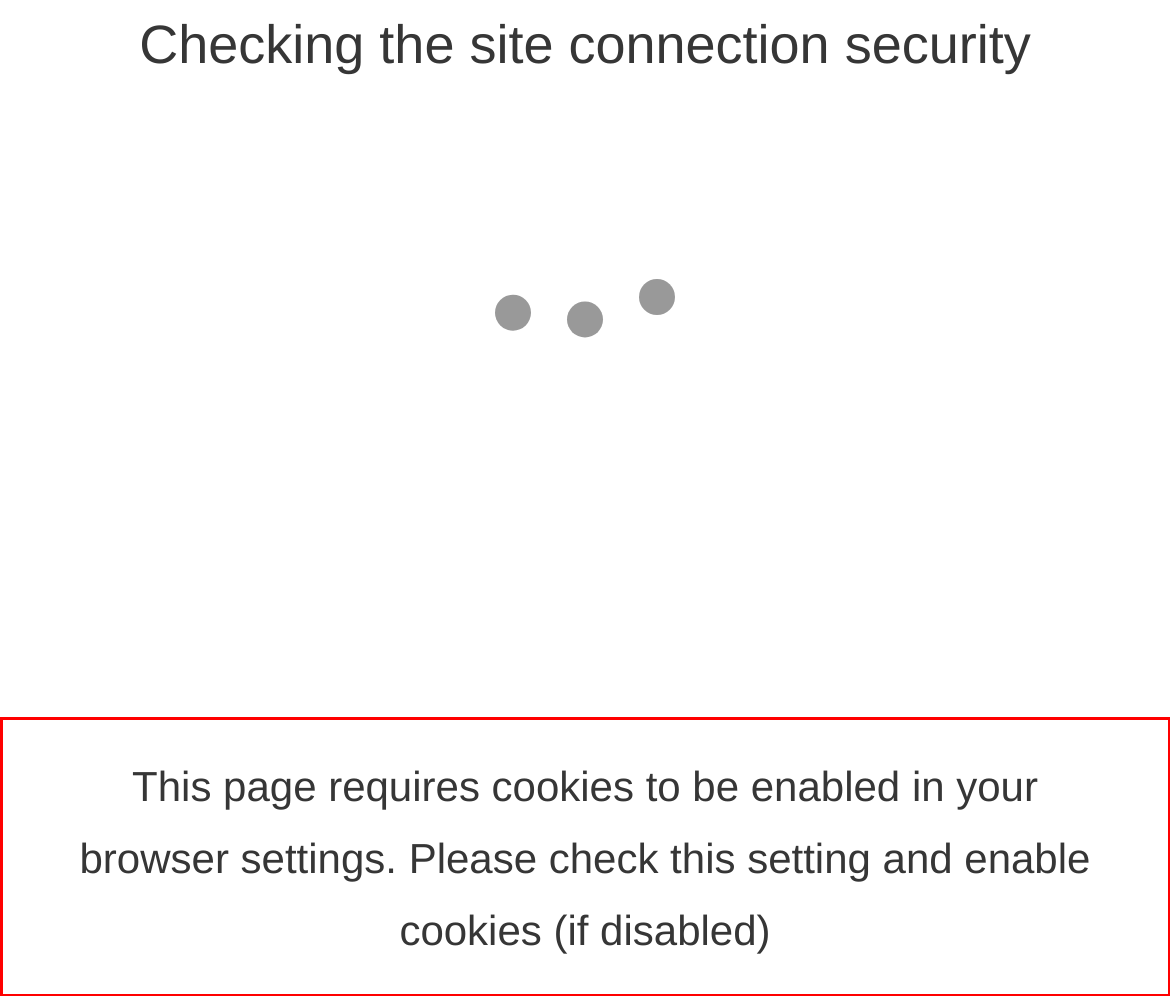Review the webpage screenshot provided, and perform OCR to extract the text from the red bounding box.

This page requires cookies to be enabled in your browser settings. Please check this setting and enable cookies (if disabled)